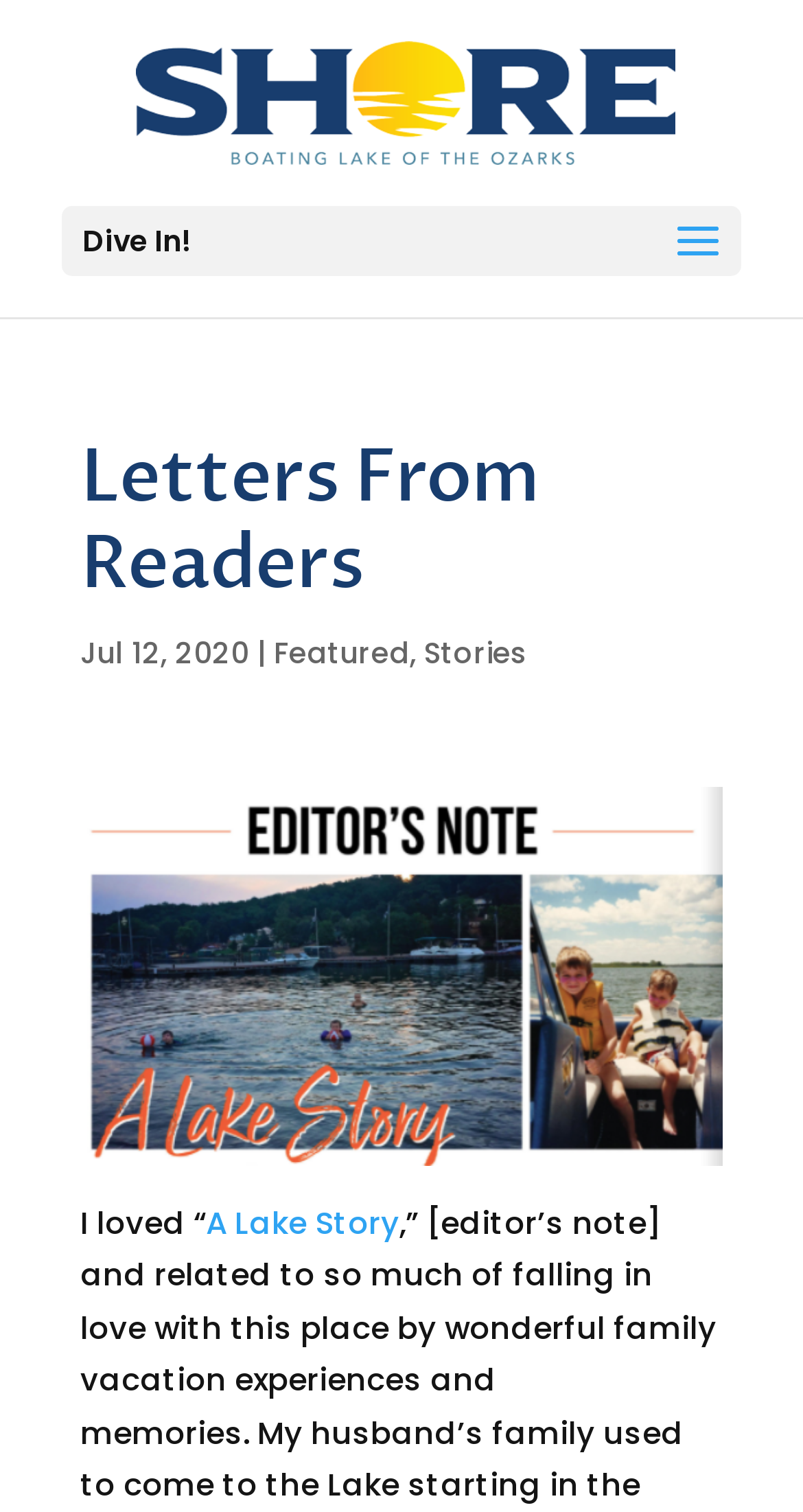Given the element description "Featured", identify the bounding box of the corresponding UI element.

[0.341, 0.418, 0.51, 0.446]